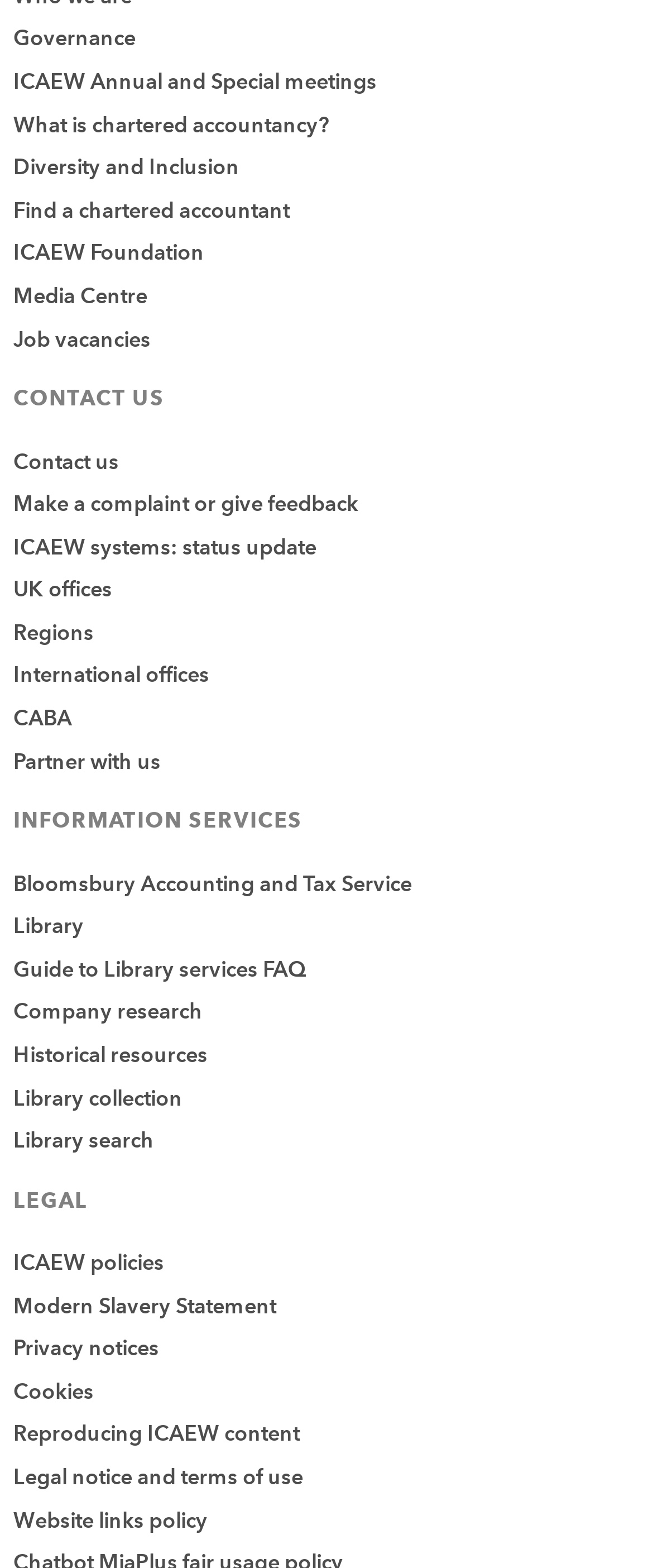What is the main topic of the 'What is chartered accountancy?' link?
Observe the image and answer the question with a one-word or short phrase response.

Chartered accountancy